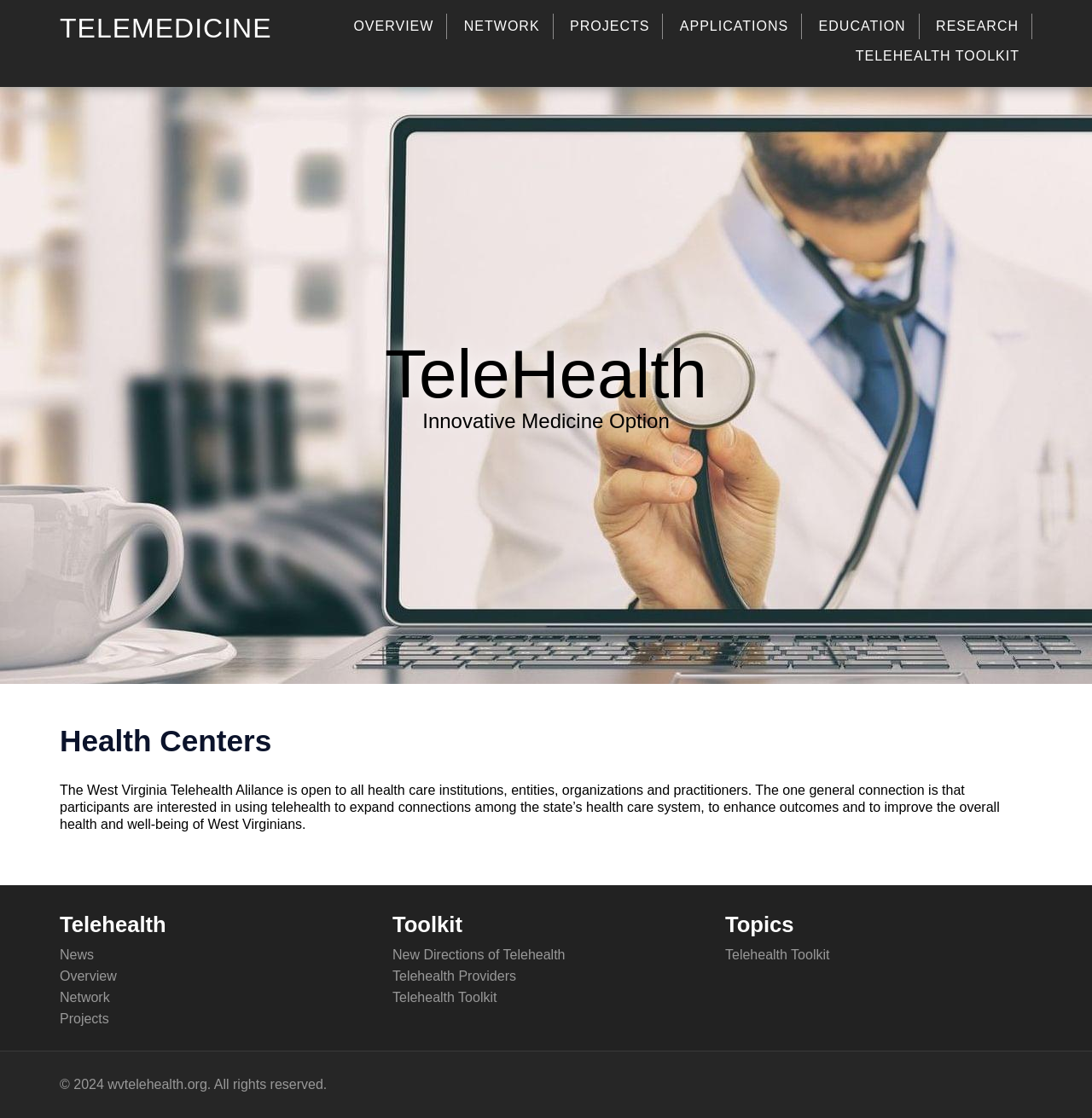Please give a short response to the question using one word or a phrase:
How many sections are there on the webpage?

4